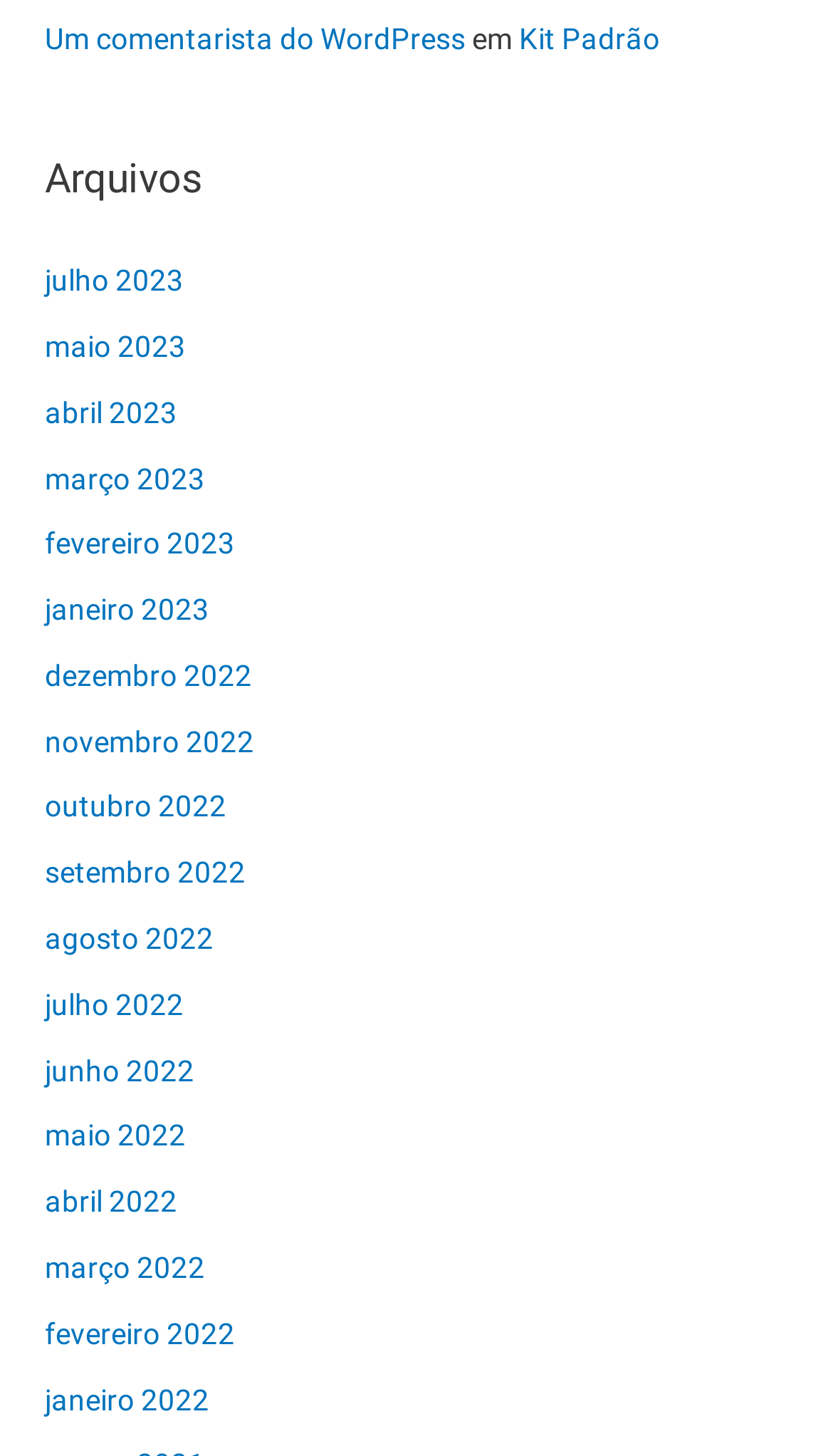Please provide a one-word or phrase answer to the question: 
What is the last month listed under 'Arquivos'?

janeiro 2022